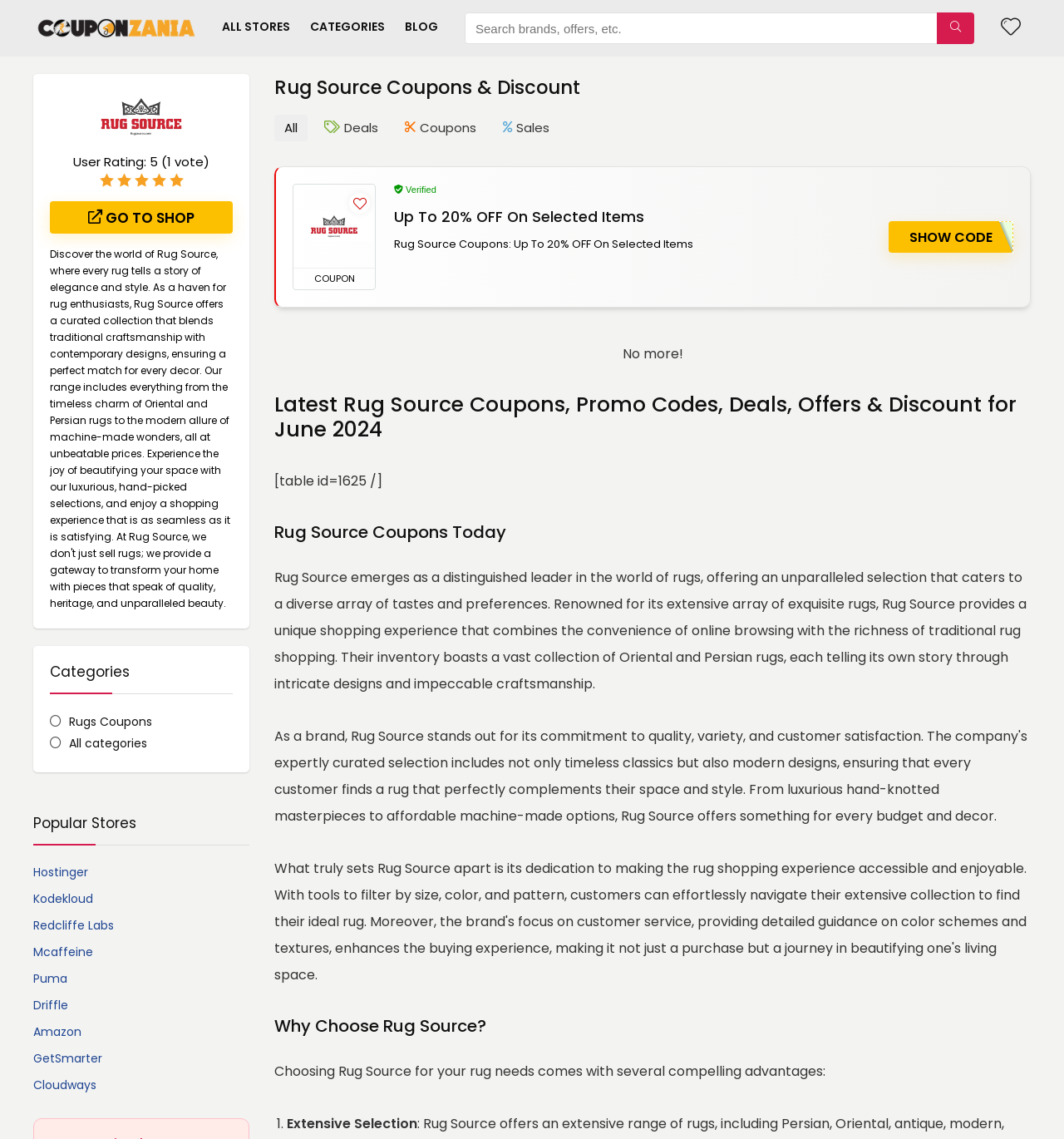Find the bounding box coordinates for the element that must be clicked to complete the instruction: "Visit Hostinger". The coordinates should be four float numbers between 0 and 1, indicated as [left, top, right, bottom].

[0.031, 0.758, 0.083, 0.773]